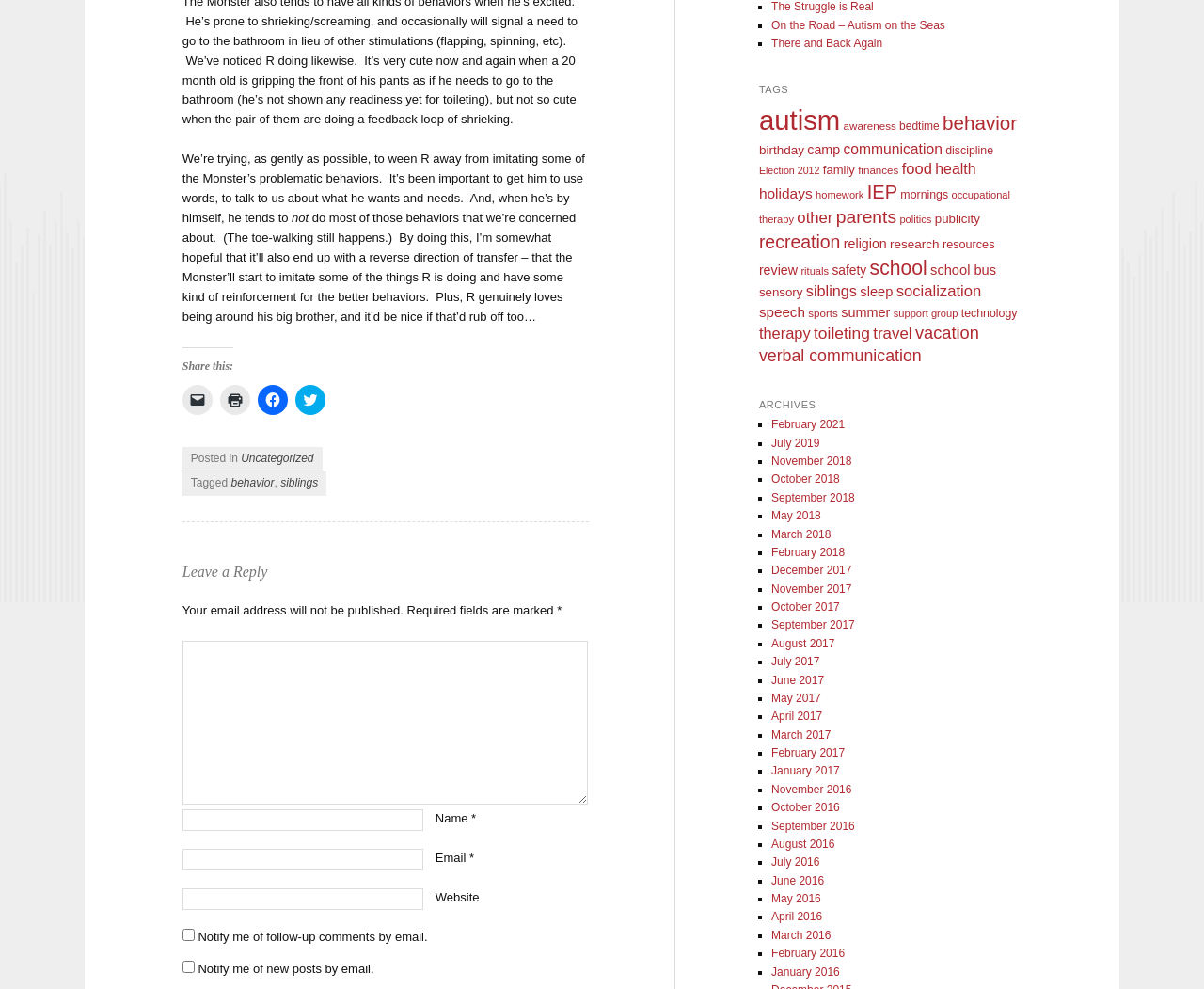Given the element description The Struggle is Real, predict the bounding box coordinates for the UI element in the webpage screenshot. The format should be (top-left x, top-left y, bottom-right x, bottom-right y), and the values should be between 0 and 1.

[0.641, 0.0, 0.726, 0.014]